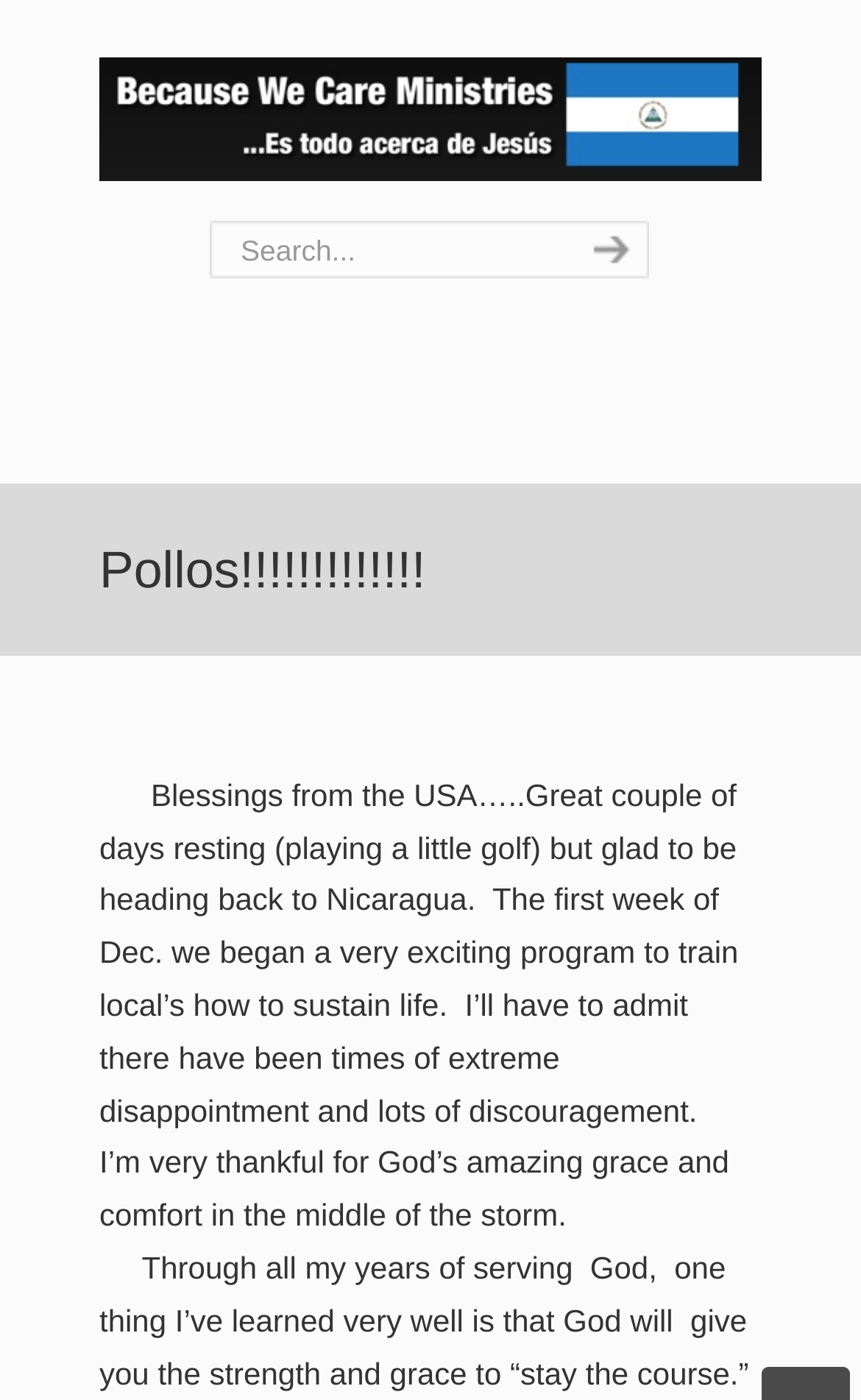From the webpage screenshot, predict the bounding box coordinates (top-left x, top-left y, bottom-right x, bottom-right y) for the UI element described here: value="search"

[0.651, 0.158, 0.754, 0.199]